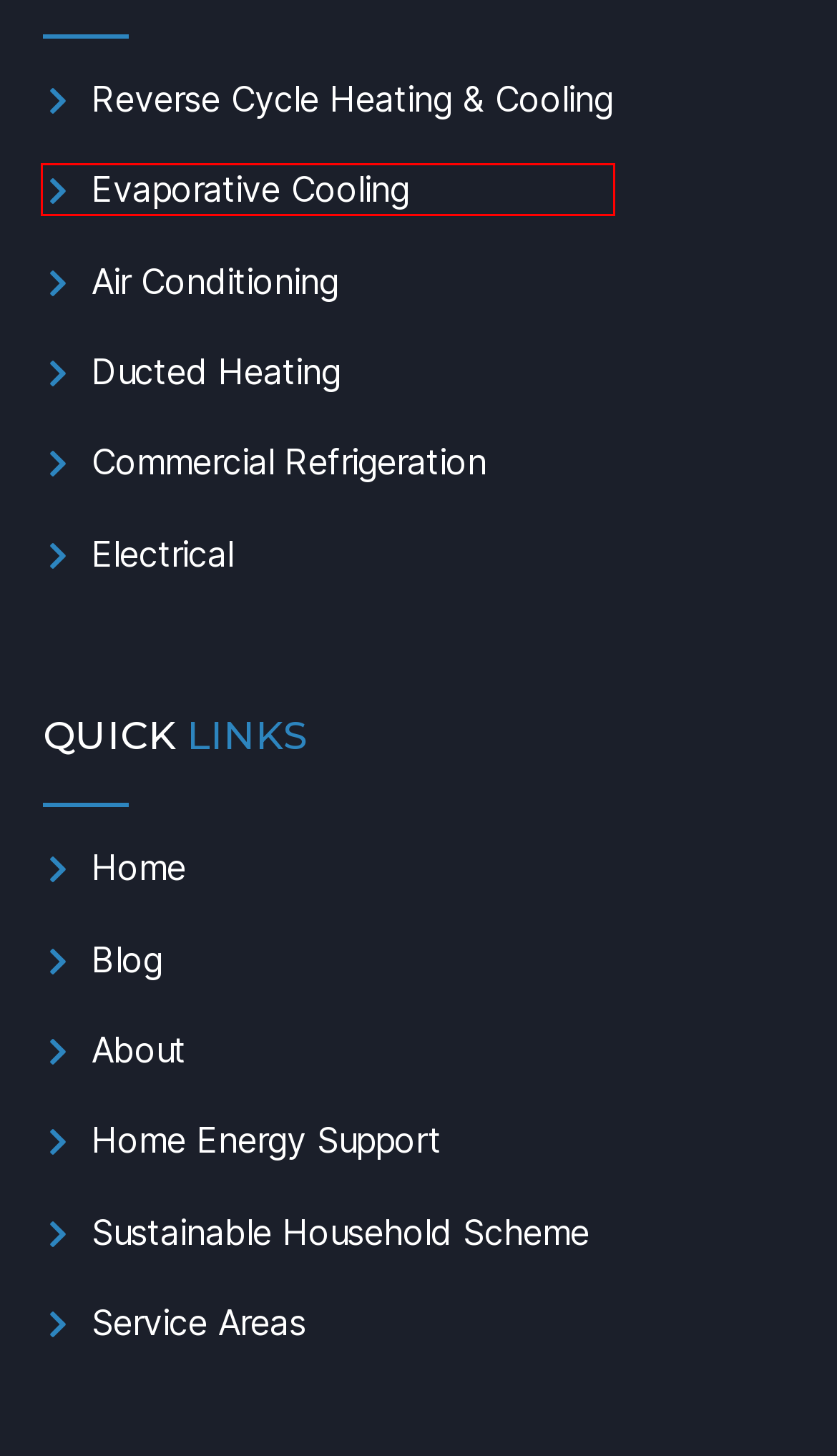Given a webpage screenshot with a red bounding box around a UI element, choose the webpage description that best matches the new webpage after clicking the element within the bounding box. Here are the candidates:
A. Canberra Reverse Cycle Heating & Cooling | Landmark Air
B. Canberra 0% Interest Reverse Cycle | Landmark Air
C. Blog | Landmark Air
D. Canberra Electrician | Landmark Air
E. Canberra Evaporative Cooling | Landmark Air
F. Canberra Gas Ducted Heating | Landmark Air
G. Canberra Reverse Cycle Rebate | Landmark Air
H. Canberra Commercial Refrigeration | Landmark Air

E